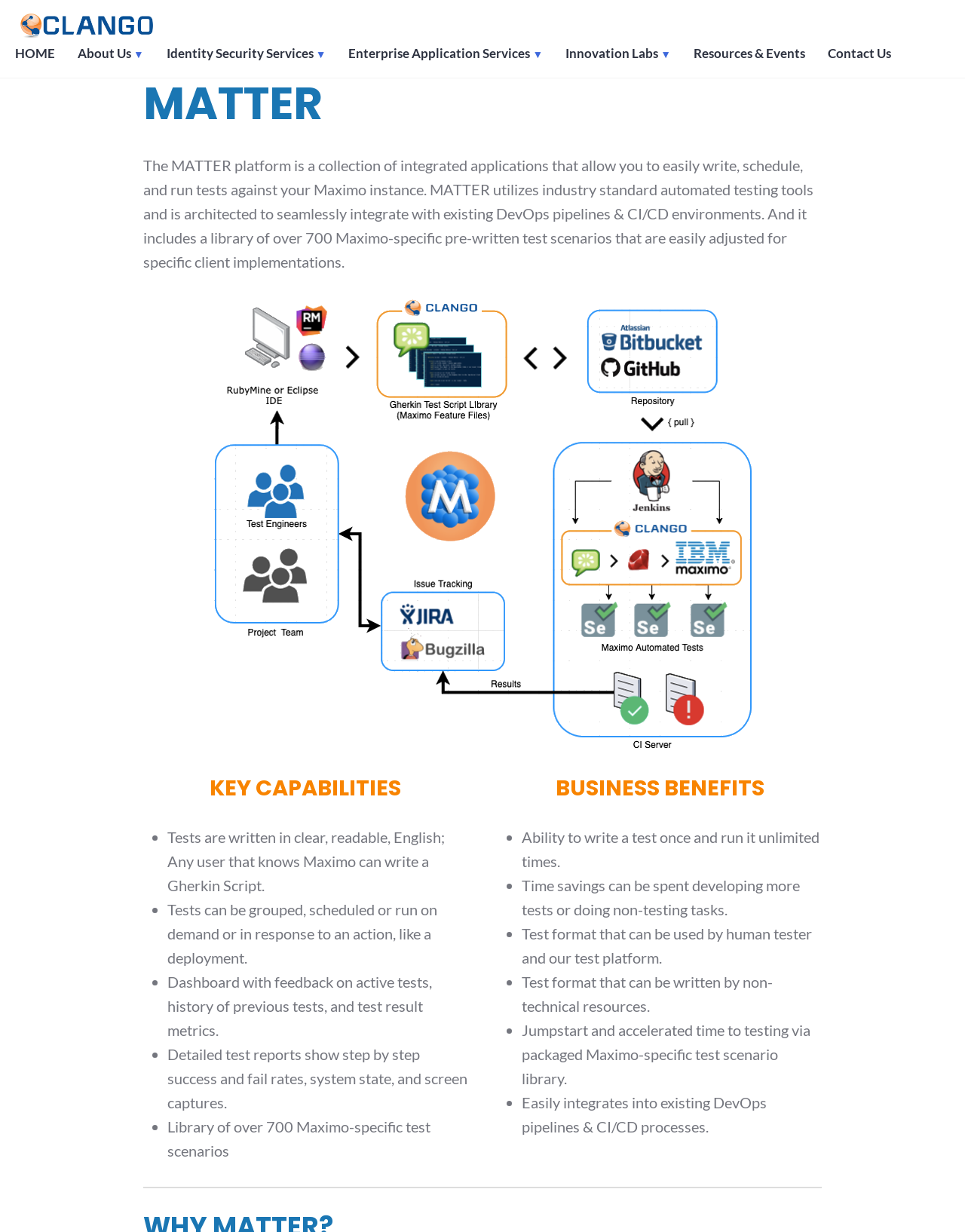Please determine the bounding box coordinates of the section I need to click to accomplish this instruction: "Click the 'HOME' link".

[0.016, 0.037, 0.057, 0.054]